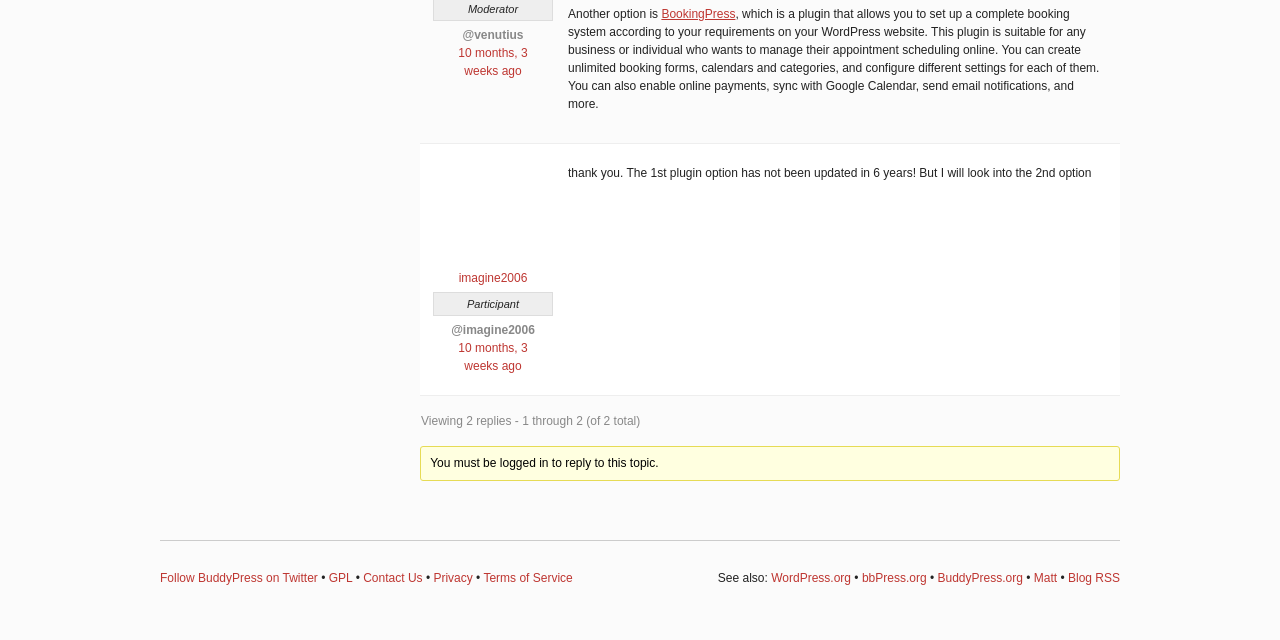Identify the bounding box for the element characterized by the following description: "10 months, 3 weeks ago".

[0.358, 0.072, 0.412, 0.122]